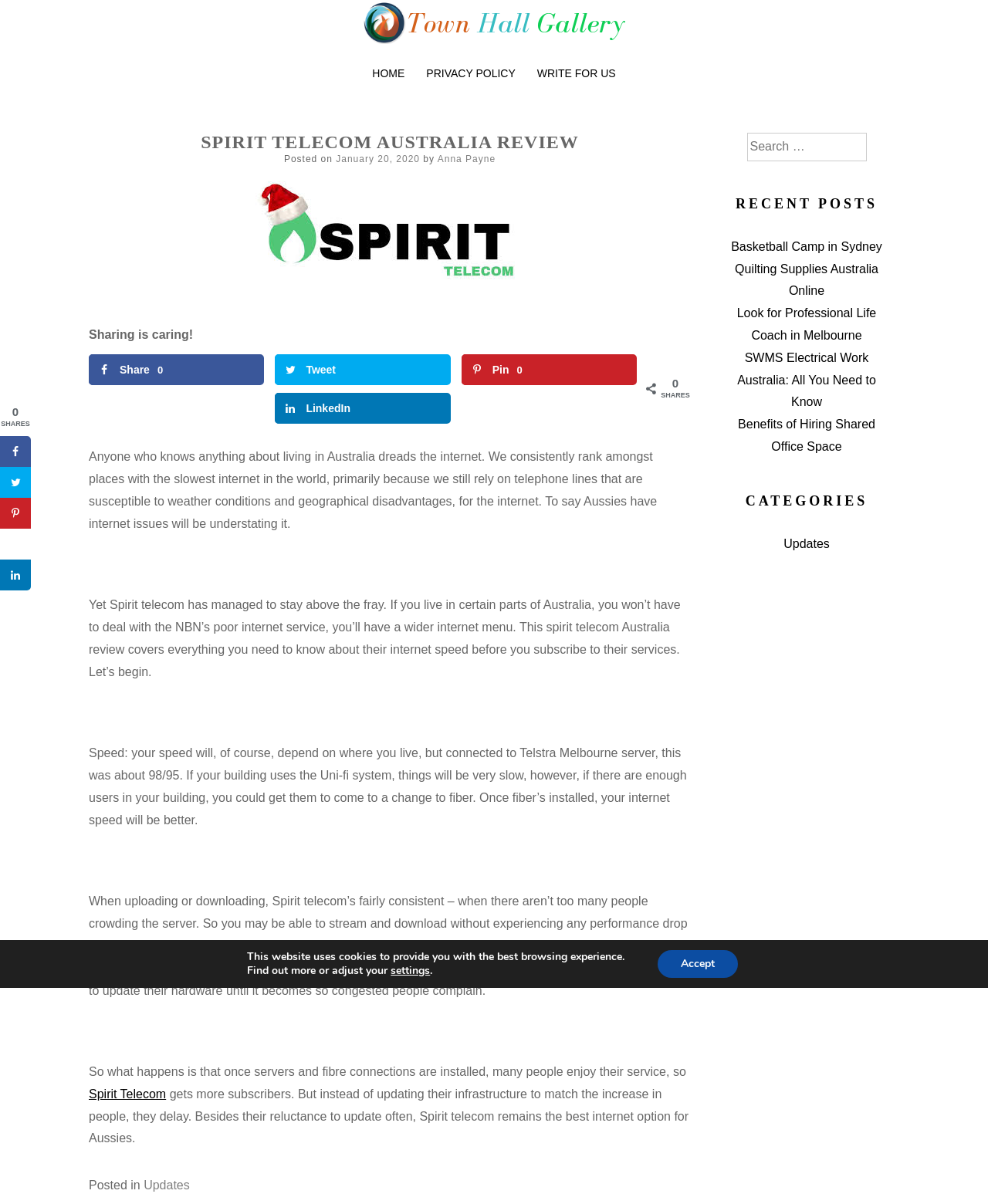Please determine the bounding box coordinates of the section I need to click to accomplish this instruction: "Read the 'SPIRIT TELECOM AUSTRALIA REVIEW' article".

[0.09, 0.11, 0.699, 0.126]